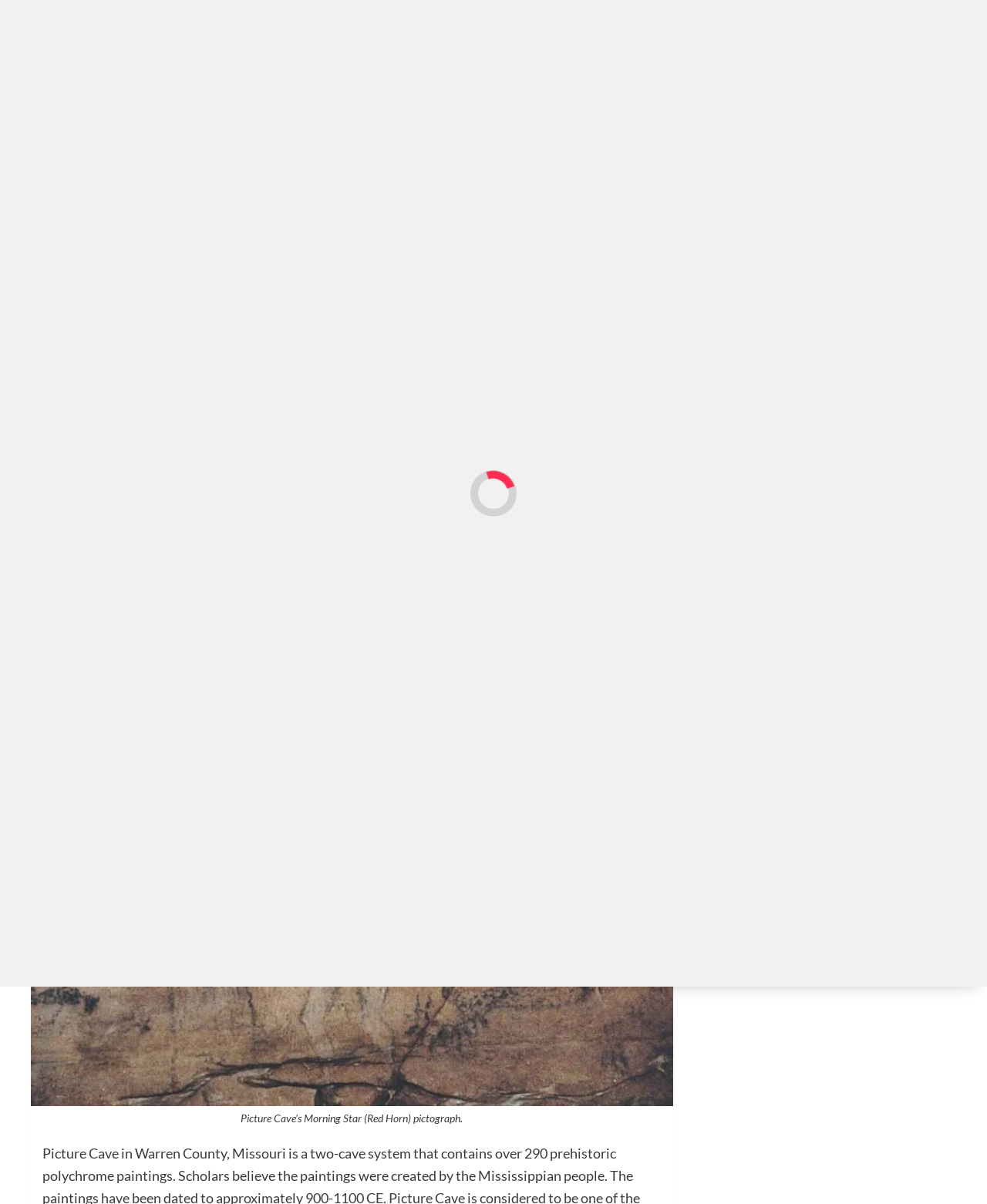Locate the bounding box coordinates of the area to click to fulfill this instruction: "Visit the 'Native Americans' page". The bounding box should be presented as four float numbers between 0 and 1, in the order [left, top, right, bottom].

[0.043, 0.413, 0.121, 0.424]